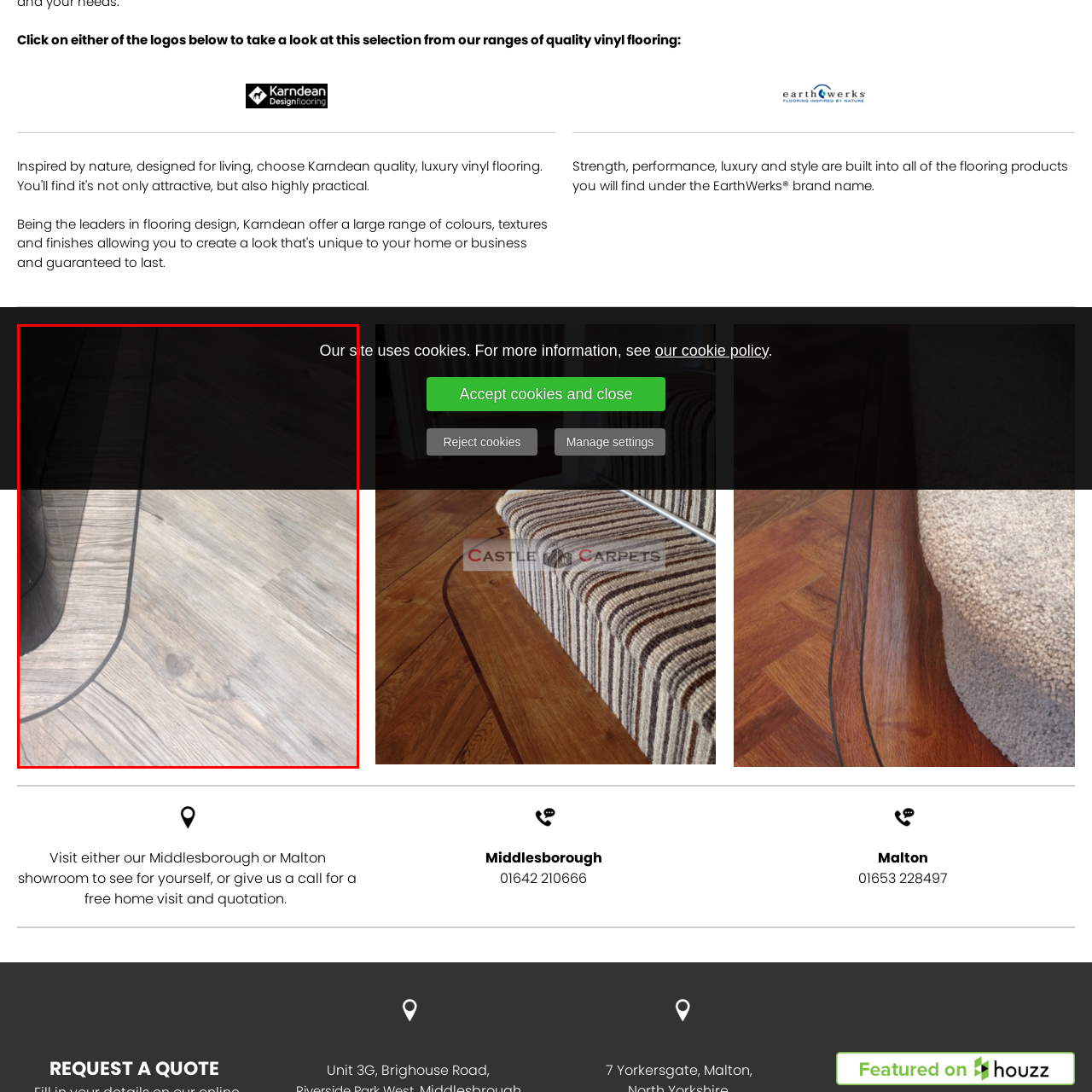Deliver a detailed explanation of the elements found in the red-marked area of the image.

This image showcases a stylish and elegant vinyl flooring installation, highlighting the sophisticated wood-like pattern of the flooring. The floor features a light, warm tone with a textured appearance that emulates natural wood, adding warmth and character to the space. In the foreground, a corner of a black column is visible, complementing the flooring's aesthetic. This setting illustrates the strength, performance, luxury, and style associated with EarthWerks® flooring products, inviting viewers to consider these options for their own spaces.